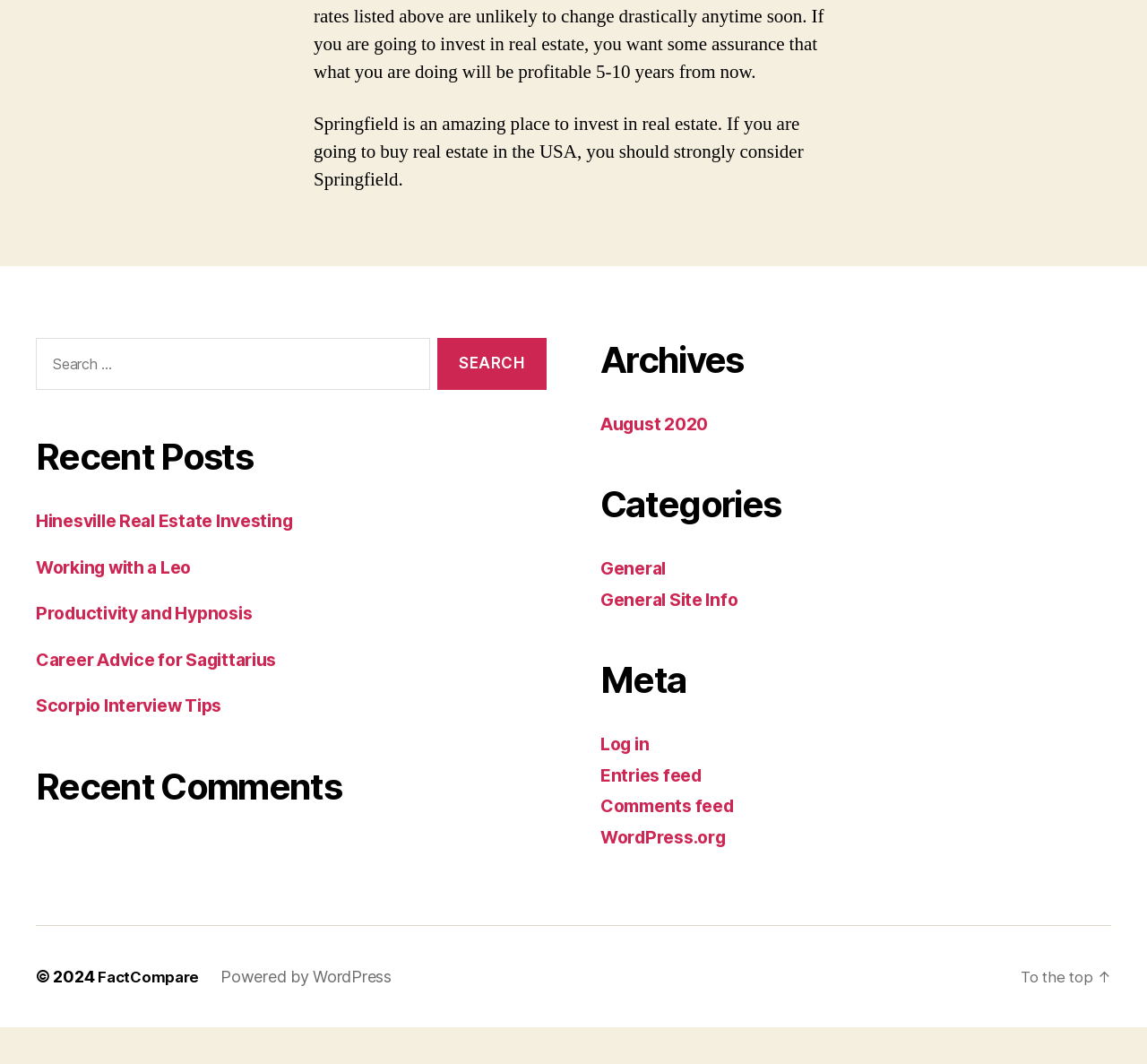Refer to the image and answer the question with as much detail as possible: What is the recommended place to invest in real estate?

The webpage starts with a static text that recommends Springfield as an amazing place to invest in real estate, indicating that the webpage is related to real estate investment in Springfield.